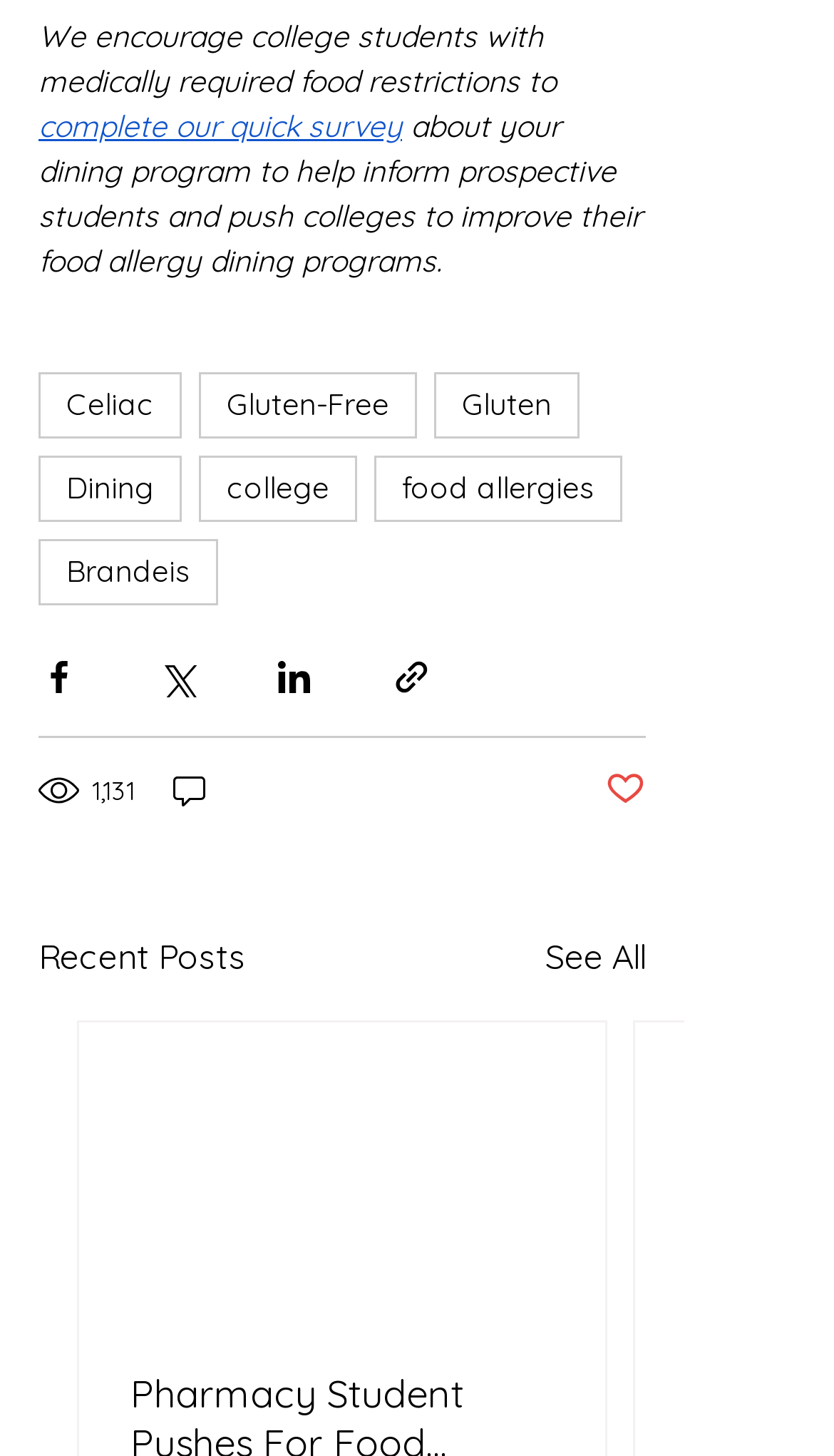Please provide a comprehensive response to the question based on the details in the image: Is the current post marked as liked?

The button 'Post not marked as liked' suggests that the current post is not marked as liked, which implies that the user has not liked the post.